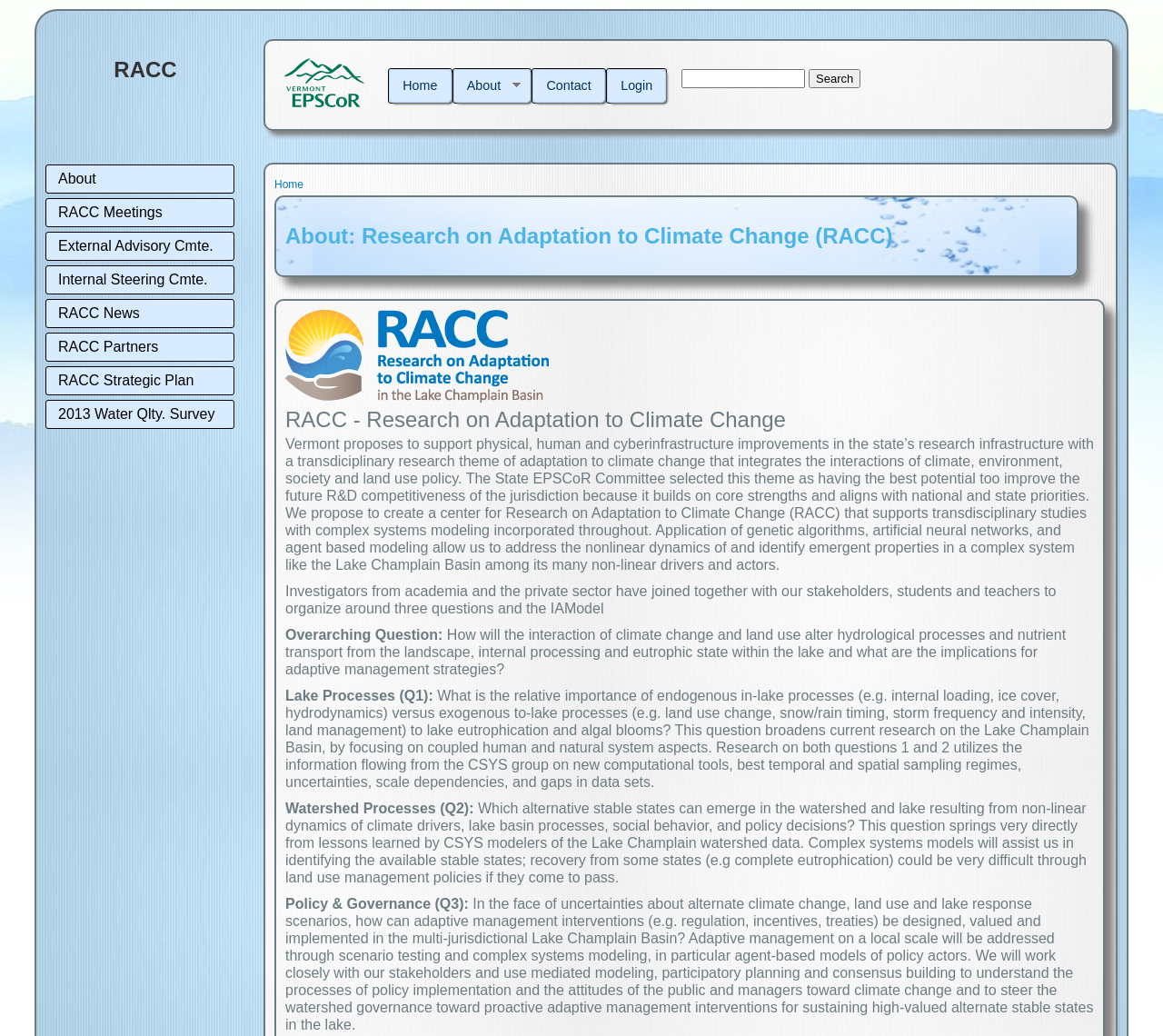From the image, can you give a detailed response to the question below:
What is the focus of the Policy & Governance question?

The Policy & Governance question focuses on designing, valuing, and implementing adaptive management interventions in the face of uncertainties about alternate climate change, land use, and lake response scenarios. This involves understanding how to steer the watershed governance toward proactive adaptive management interventions for sustaining high-valued alternate stable states in the lake.